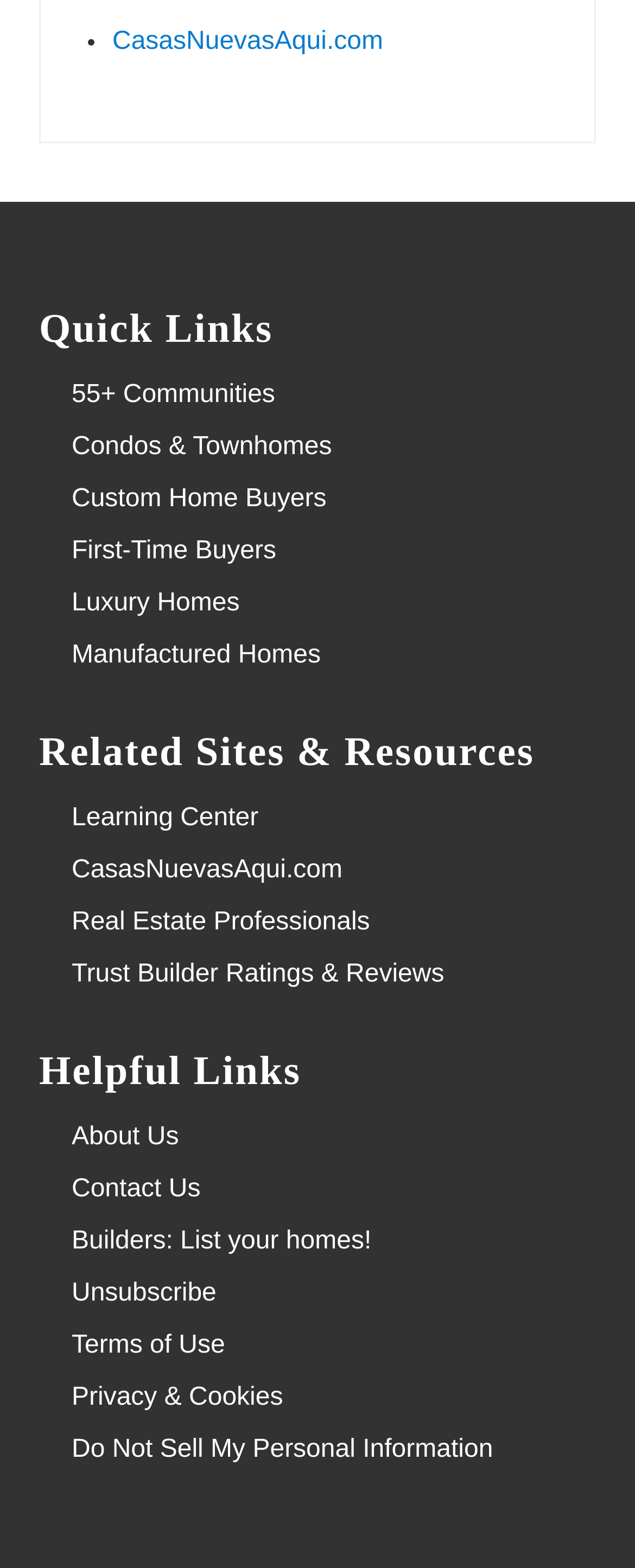From the webpage screenshot, predict the bounding box of the UI element that matches this description: "Learning Center".

[0.113, 0.513, 0.407, 0.531]